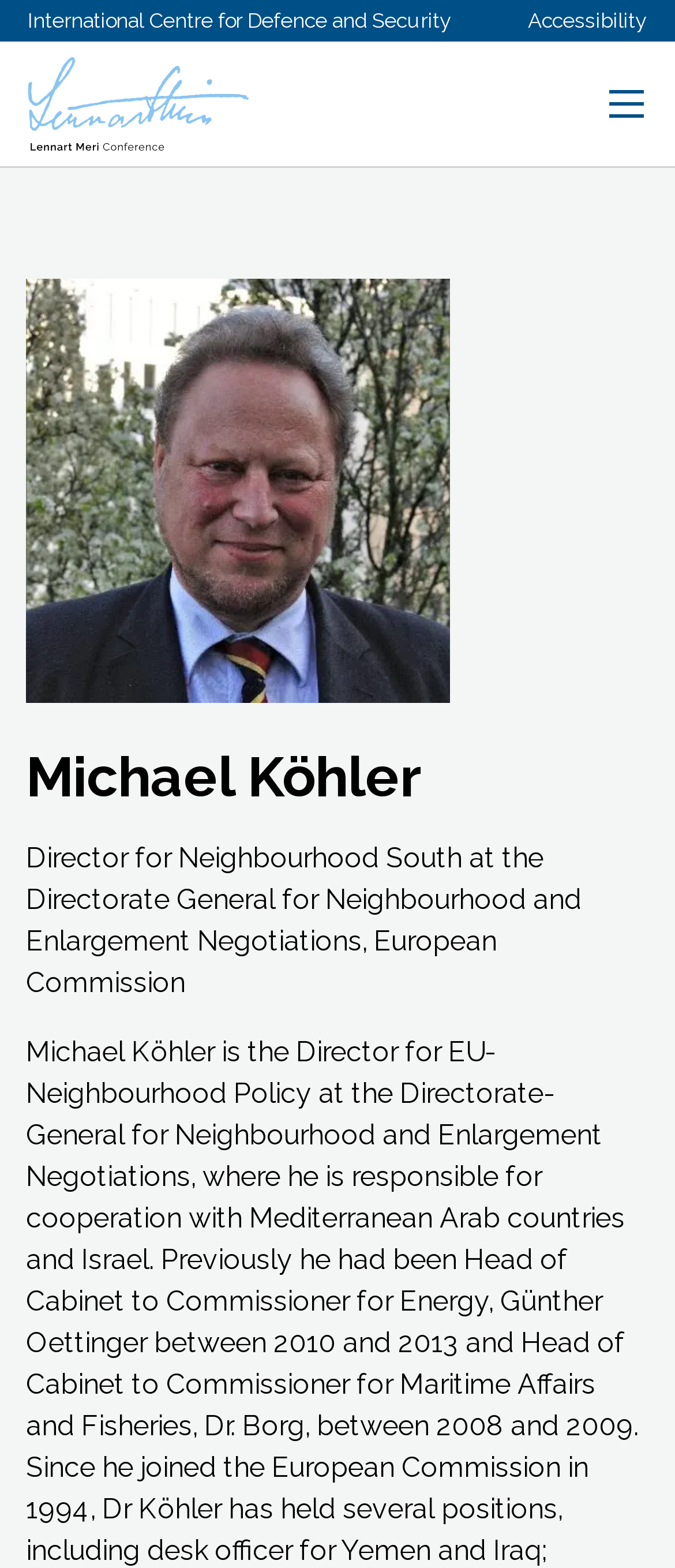Answer the question below with a single word or a brief phrase: 
What is the job title of Michael Köhler?

Director for Neighbourhood South